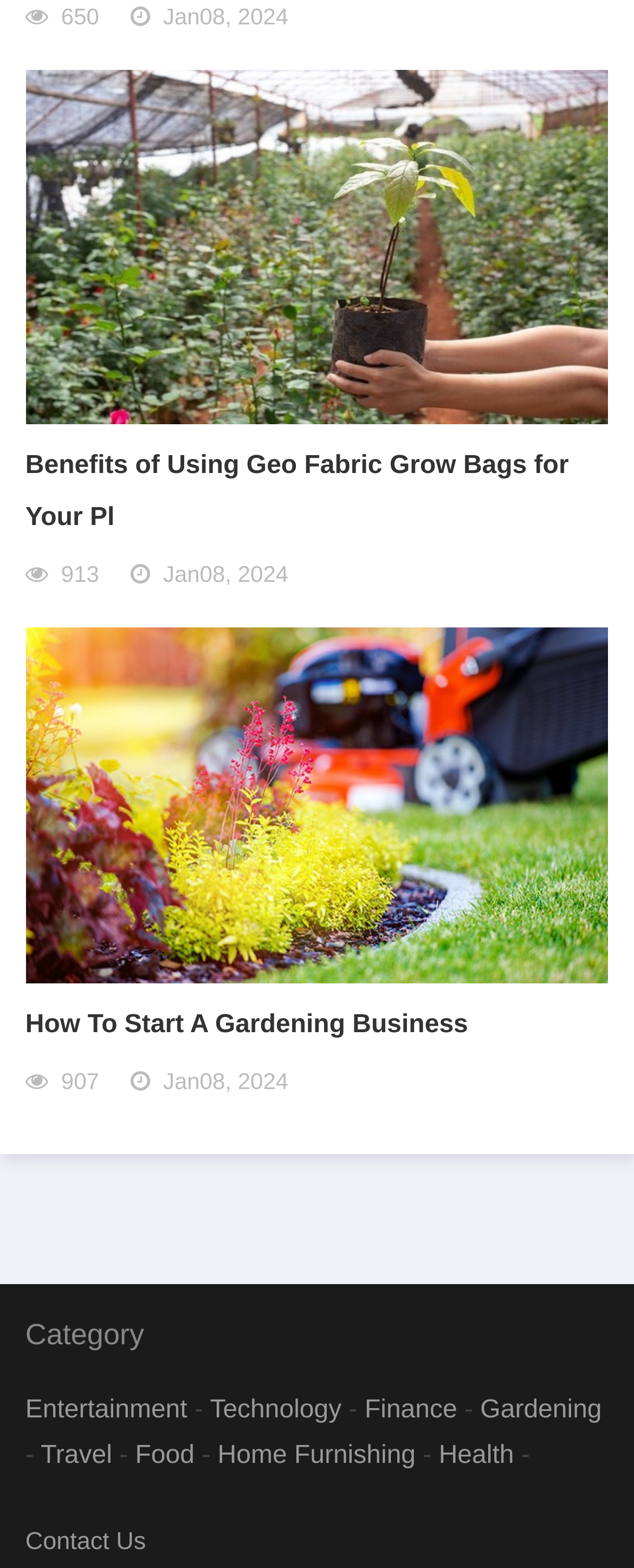What is the date of the first article?
Look at the image and answer the question using a single word or phrase.

Jan08, 2024